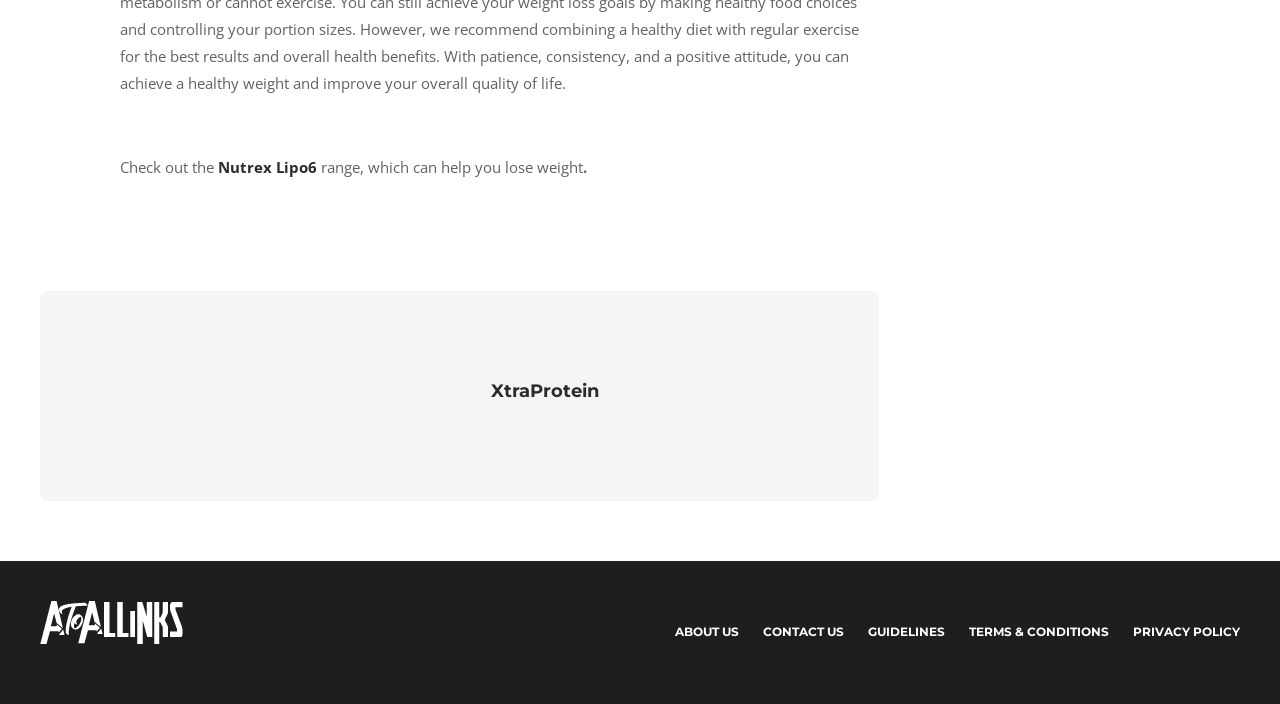How many links are there in the footer section?
Using the picture, provide a one-word or short phrase answer.

5